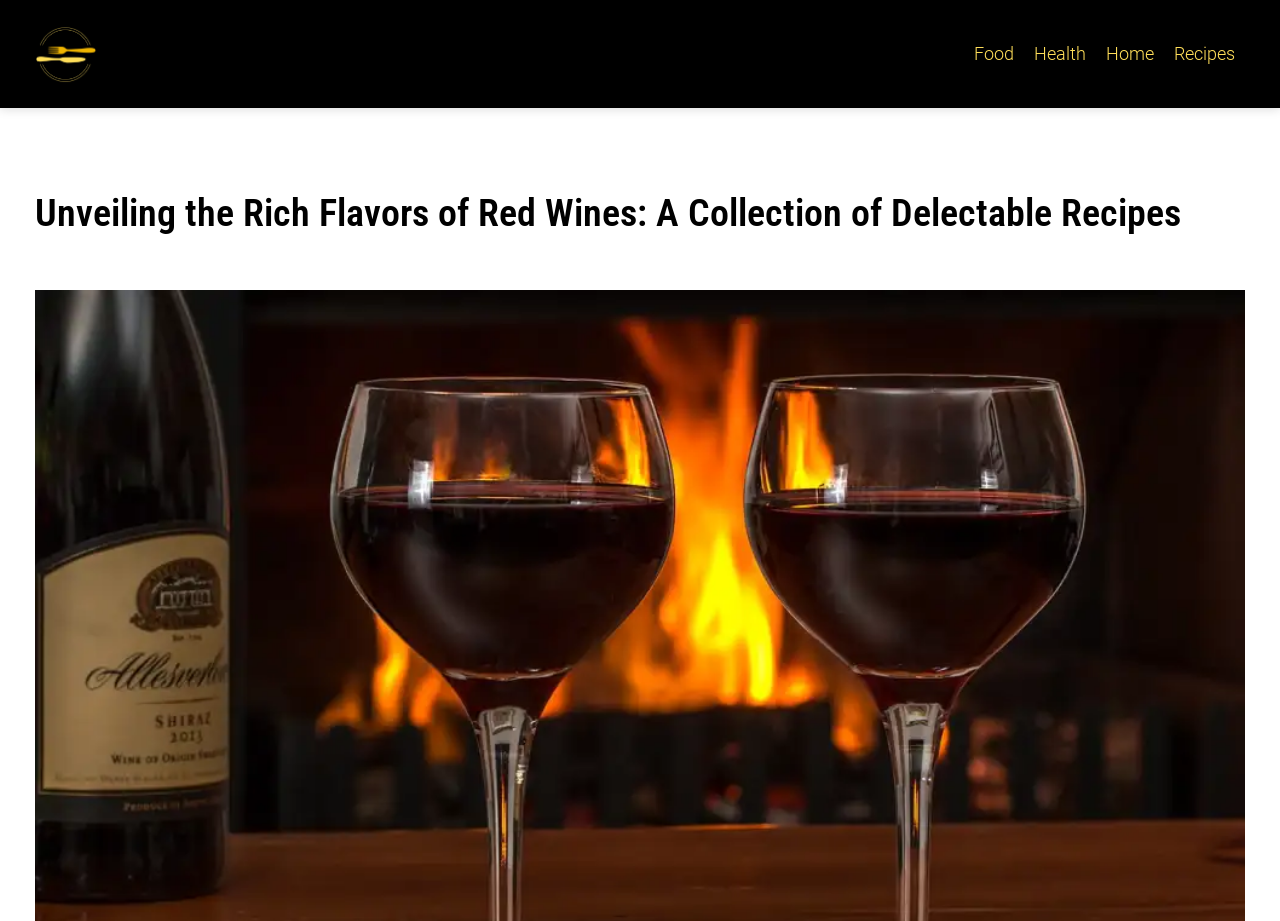Given the description of the UI element: "Food", predict the bounding box coordinates in the form of [left, top, right, bottom], with each value being a float between 0 and 1.

[0.753, 0.042, 0.8, 0.075]